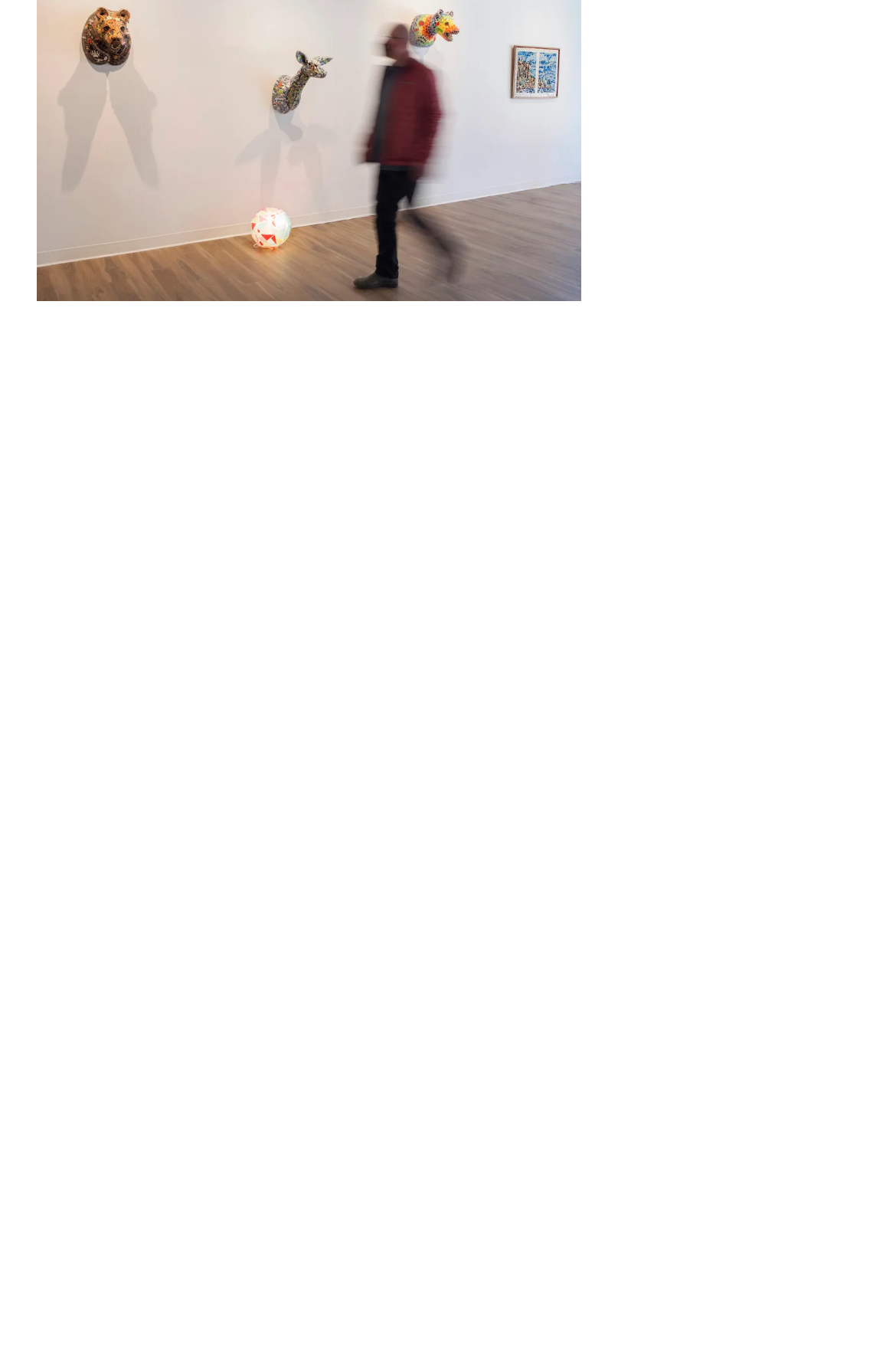Highlight the bounding box coordinates of the region I should click on to meet the following instruction: "explore the gallery scene".

[0.041, 0.227, 0.495, 0.424]